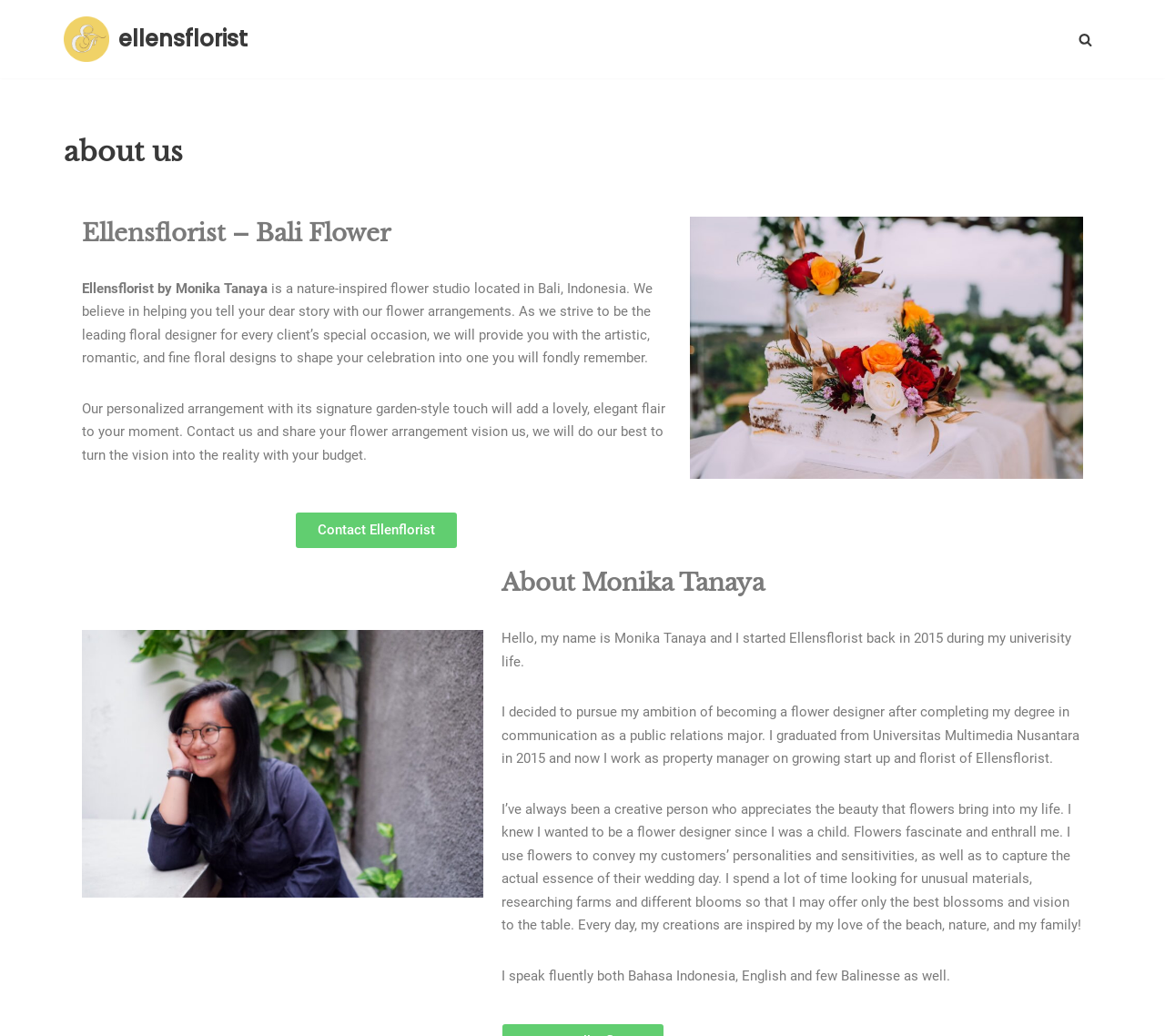Find the bounding box coordinates corresponding to the UI element with the description: "ellensflorist". The coordinates should be formatted as [left, top, right, bottom], with values as floats between 0 and 1.

[0.055, 0.016, 0.212, 0.06]